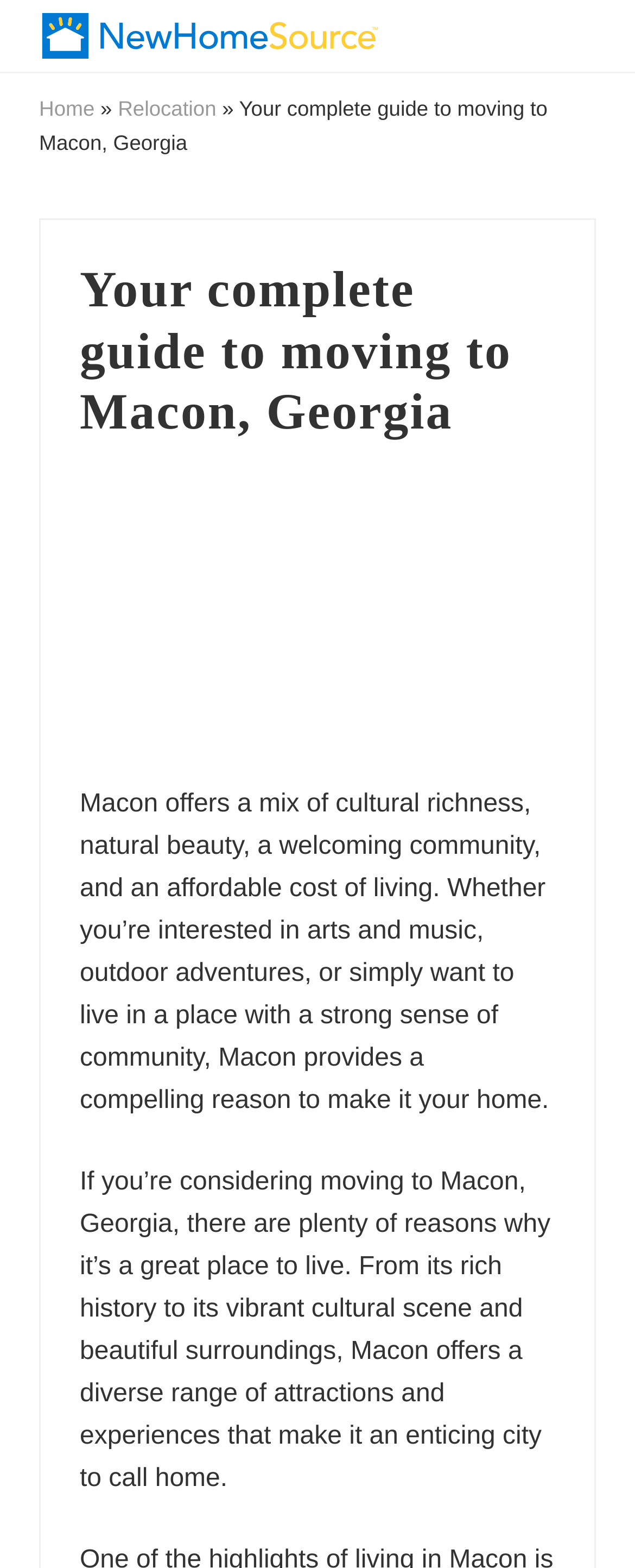Based on the element description alt="NewHomeSource", identify the bounding box coordinates for the UI element. The coordinates should be in the format (top-left x, top-left y, bottom-right x, bottom-right y) and within the 0 to 1 range.

[0.062, 0.008, 0.6, 0.037]